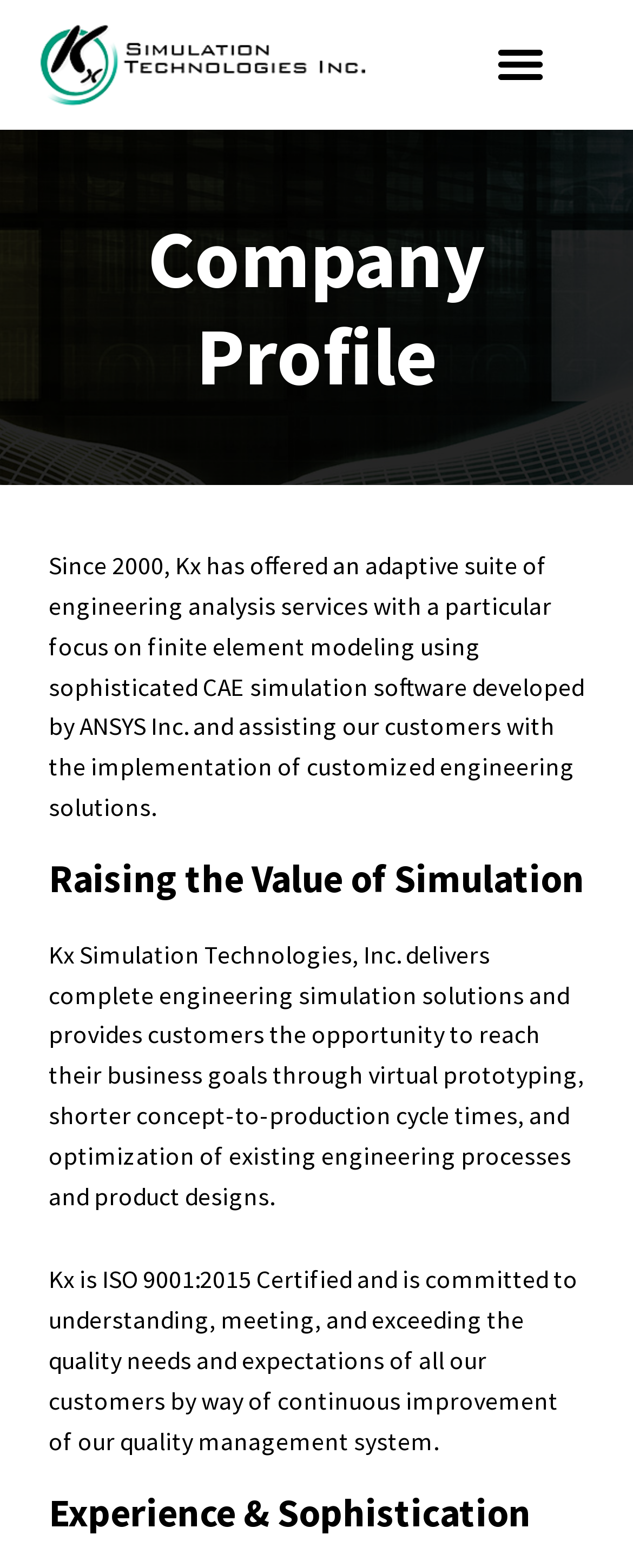What is the focus of Kx's engineering analysis services? Refer to the image and provide a one-word or short phrase answer.

Finite element modeling